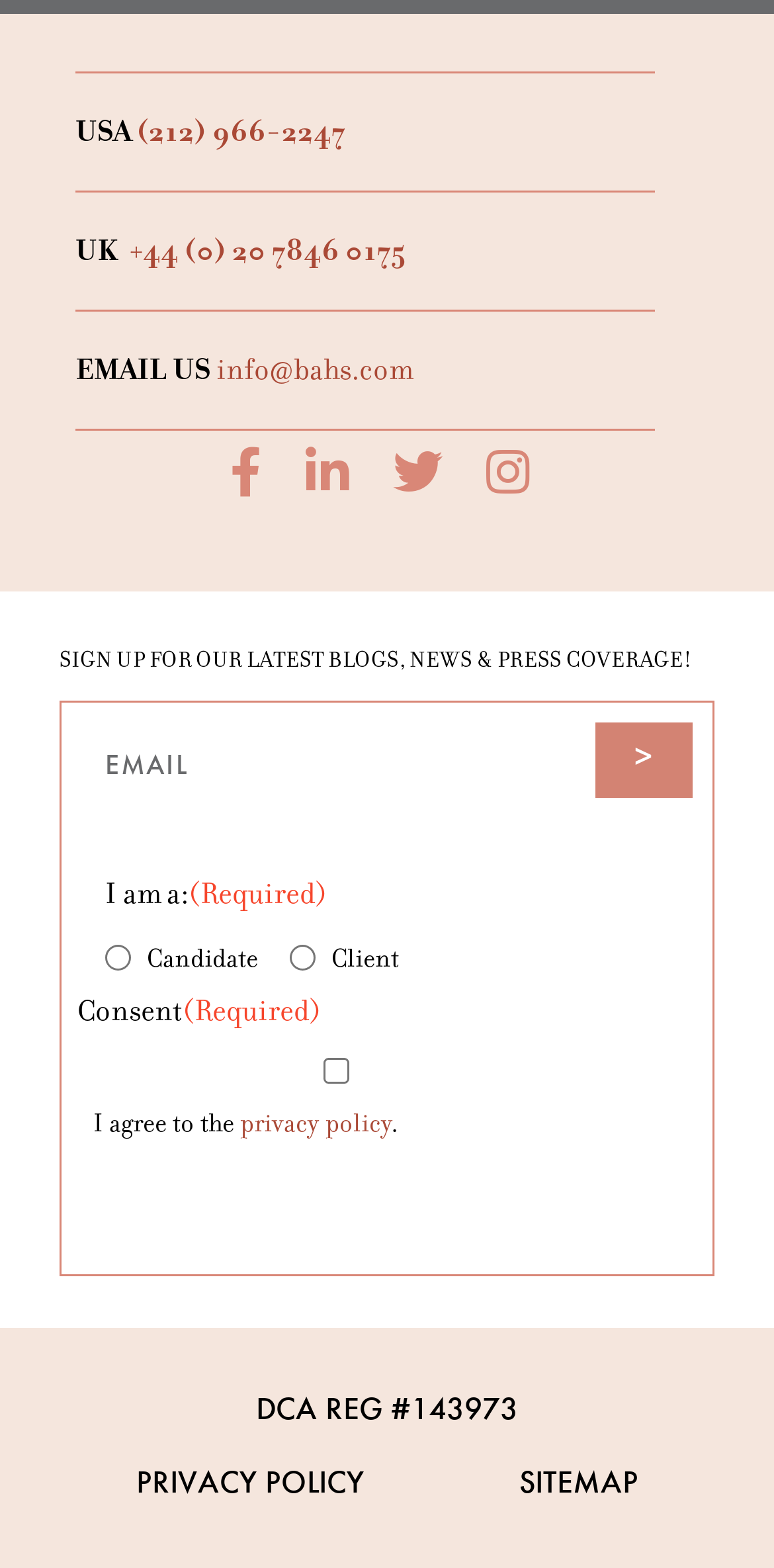Specify the bounding box coordinates of the area to click in order to execute this command: 'Call the USA phone number'. The coordinates should consist of four float numbers ranging from 0 to 1, and should be formatted as [left, top, right, bottom].

[0.177, 0.071, 0.446, 0.096]